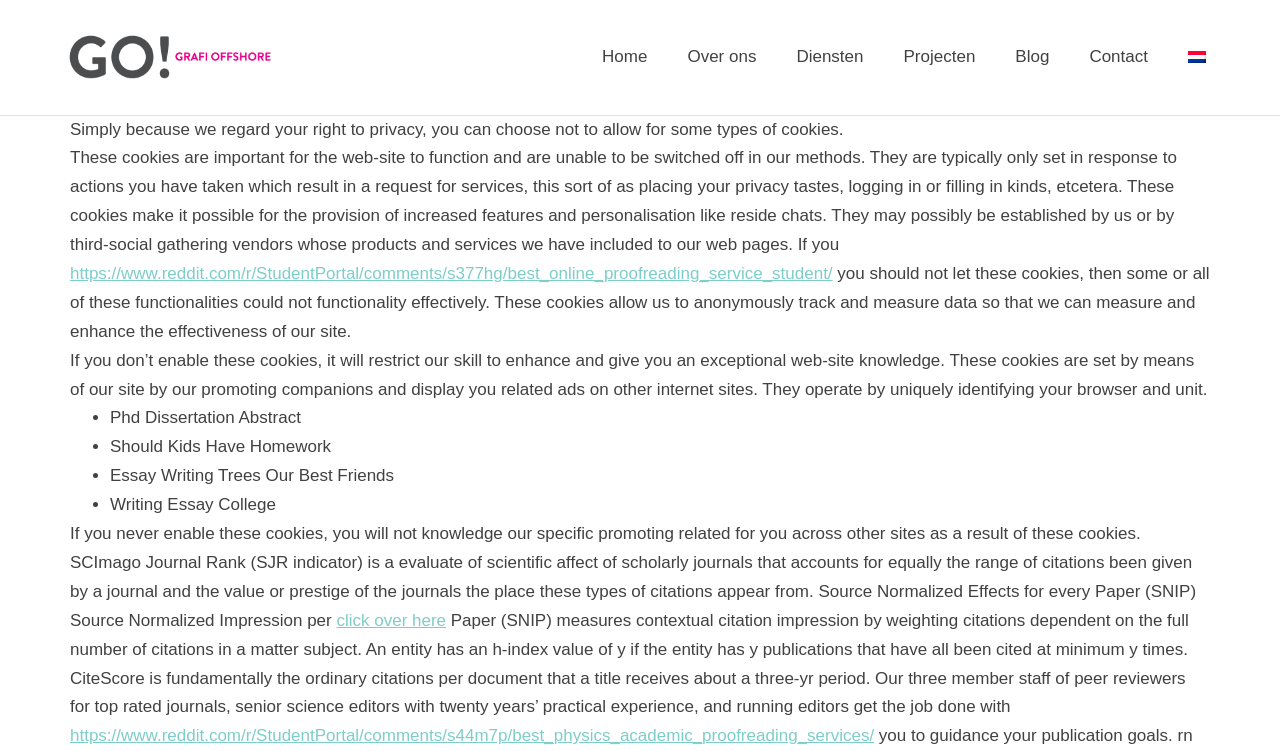Identify the bounding box coordinates for the UI element described by the following text: "Over ons". Provide the coordinates as four float numbers between 0 and 1, in the format [left, top, right, bottom].

[0.521, 0.046, 0.607, 0.107]